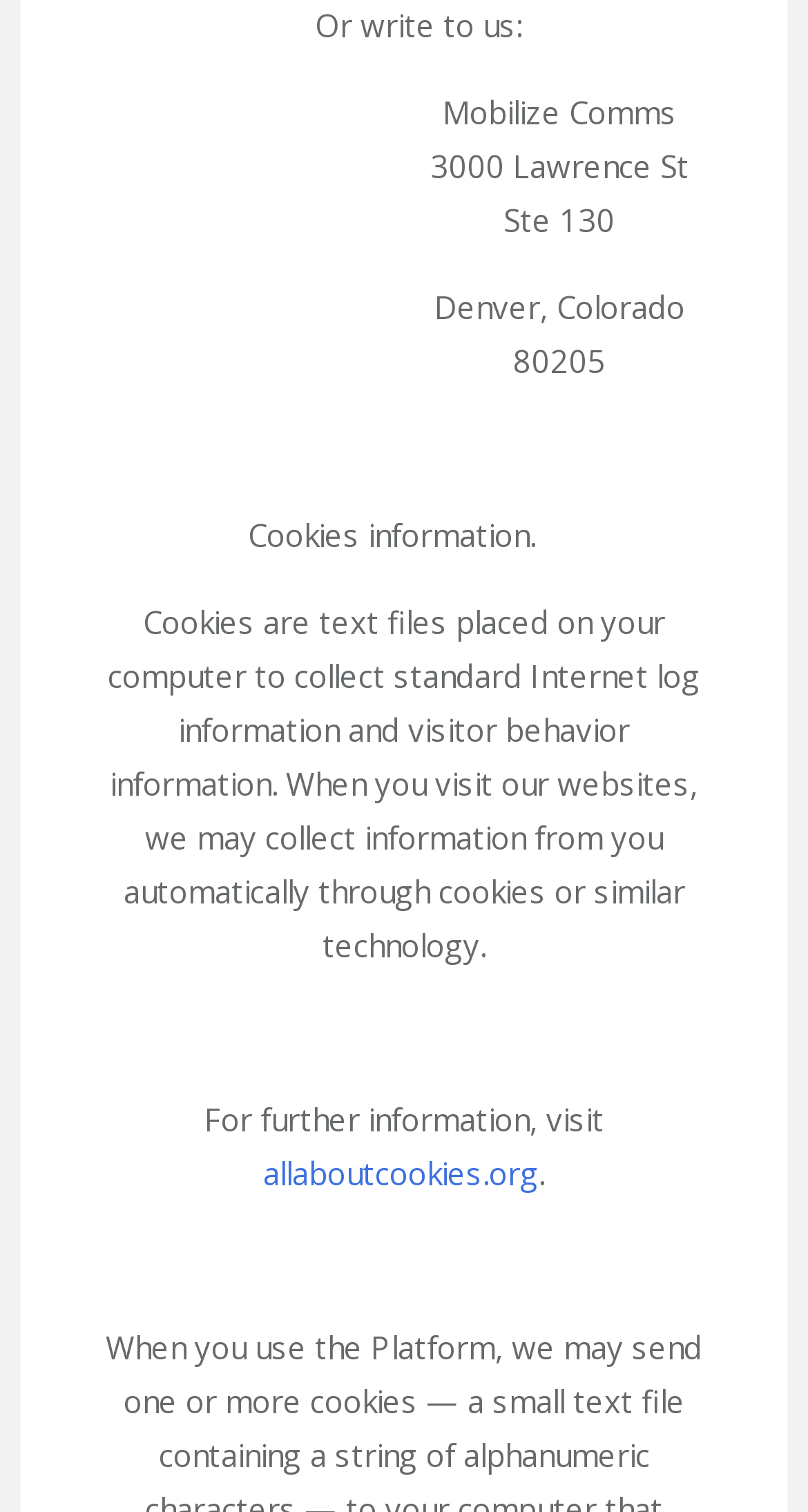Where can I find more information about cookies?
Using the visual information, respond with a single word or phrase.

allaboutcookies.org